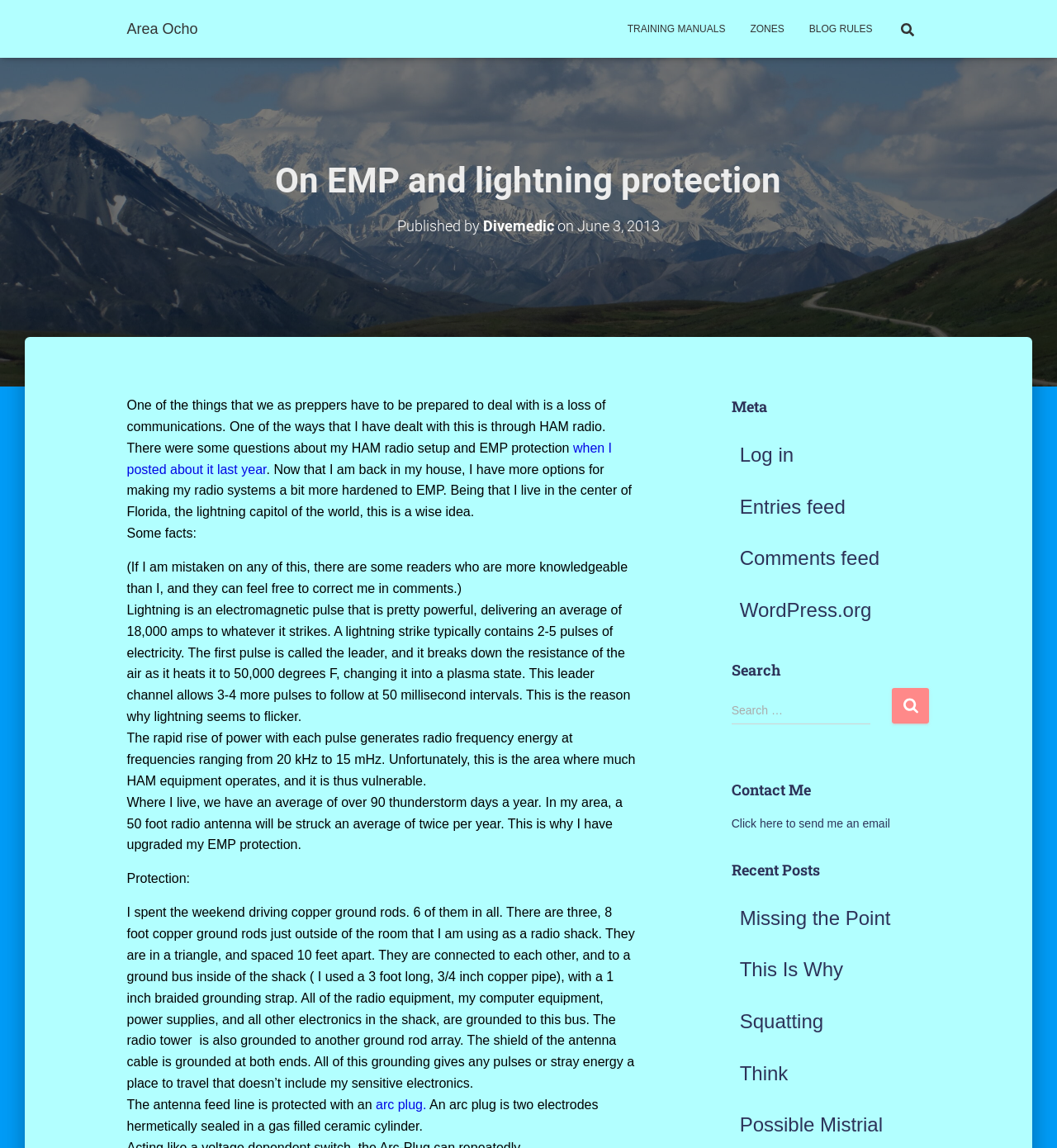Based on the visual content of the image, answer the question thoroughly: What is the purpose of the arc plug in the author's EMP protection setup?

The author mentioned that 'The antenna feed line is protected with an arc plug.' in the blog post, which suggests that the arc plug is used to protect the antenna feed line from EMP pulses.